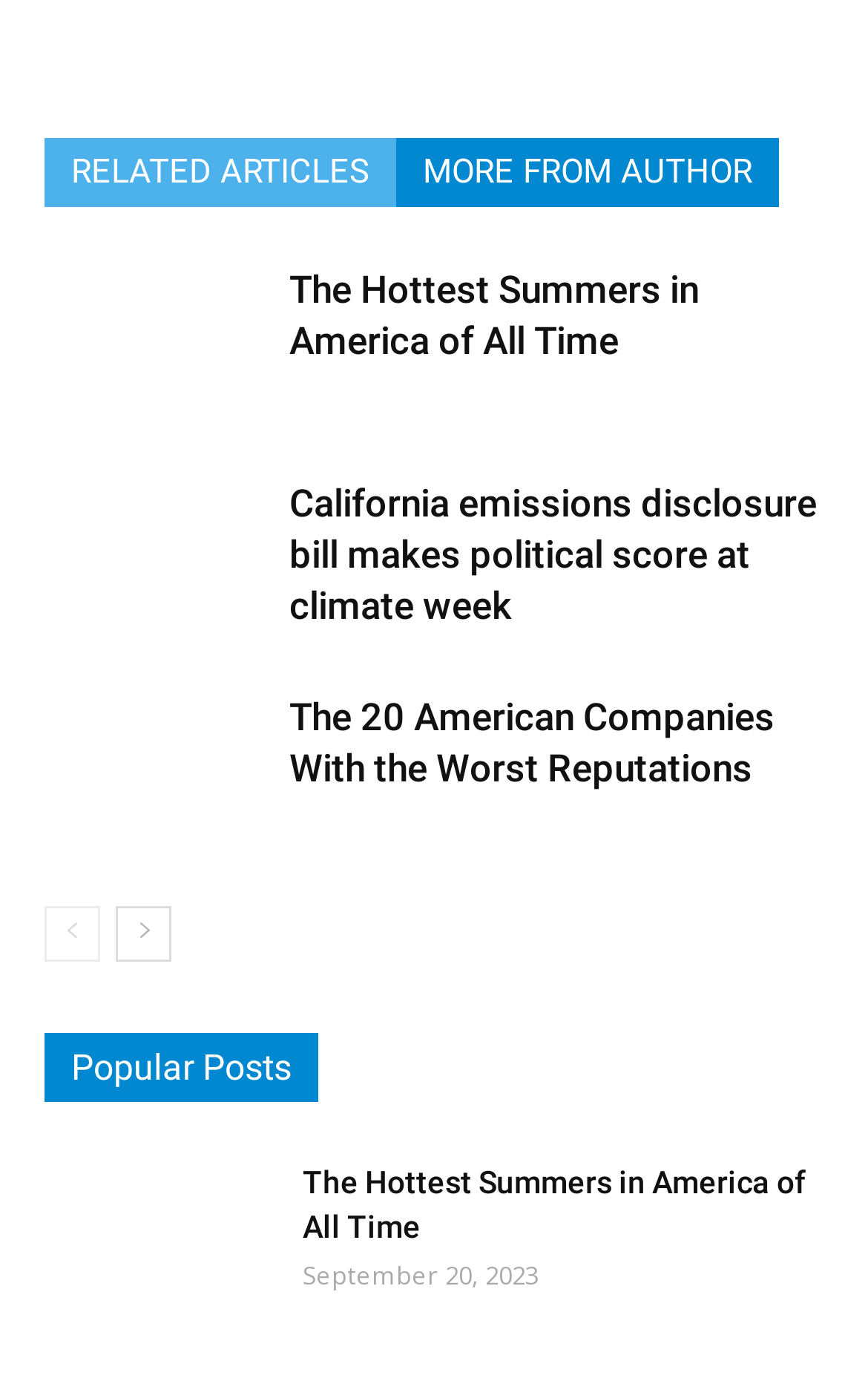Respond with a single word or phrase to the following question: What is the section title of the bottom section?

Popular Posts